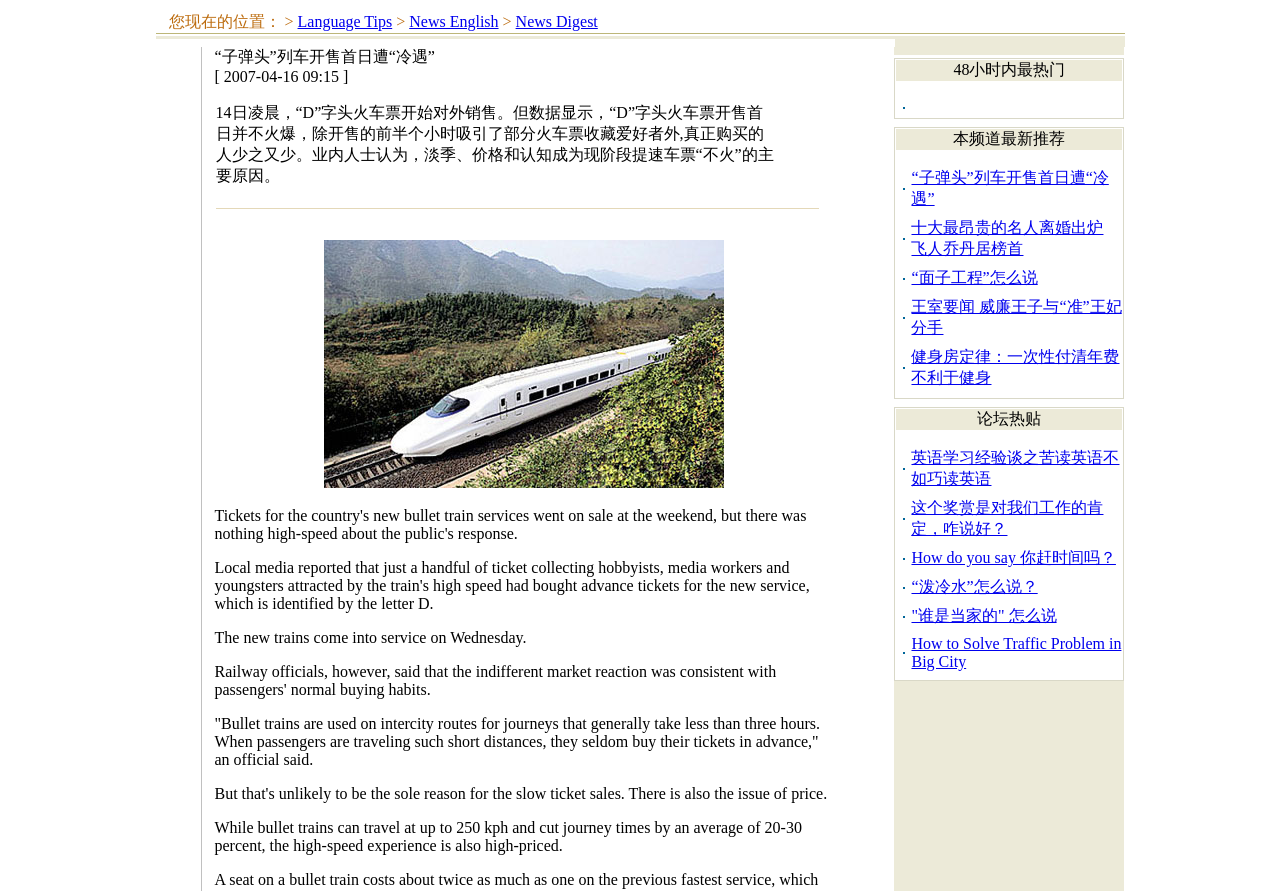Analyze the image and answer the question with as much detail as possible: 
What is the purpose of the table in the webpage?

The table in the webpage appears to be displaying news recommendations, with titles such as '本频道最新推荐' (latest recommendations from this channel) and '十大最昂贵的名人离婚出炉' (top 10 most expensive celebrity divorces).